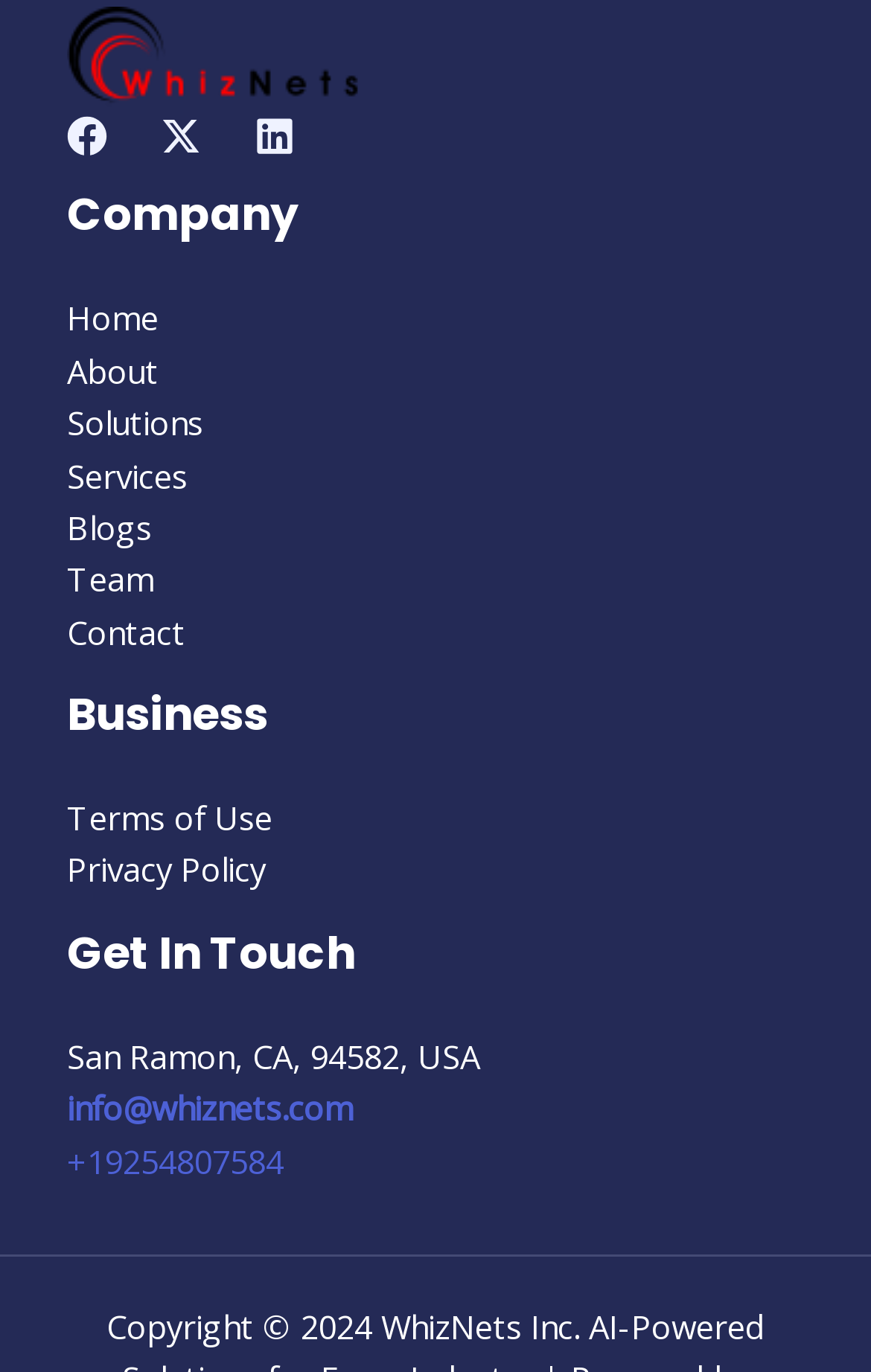Please pinpoint the bounding box coordinates for the region I should click to adhere to this instruction: "Contact via email".

[0.077, 0.791, 0.405, 0.824]